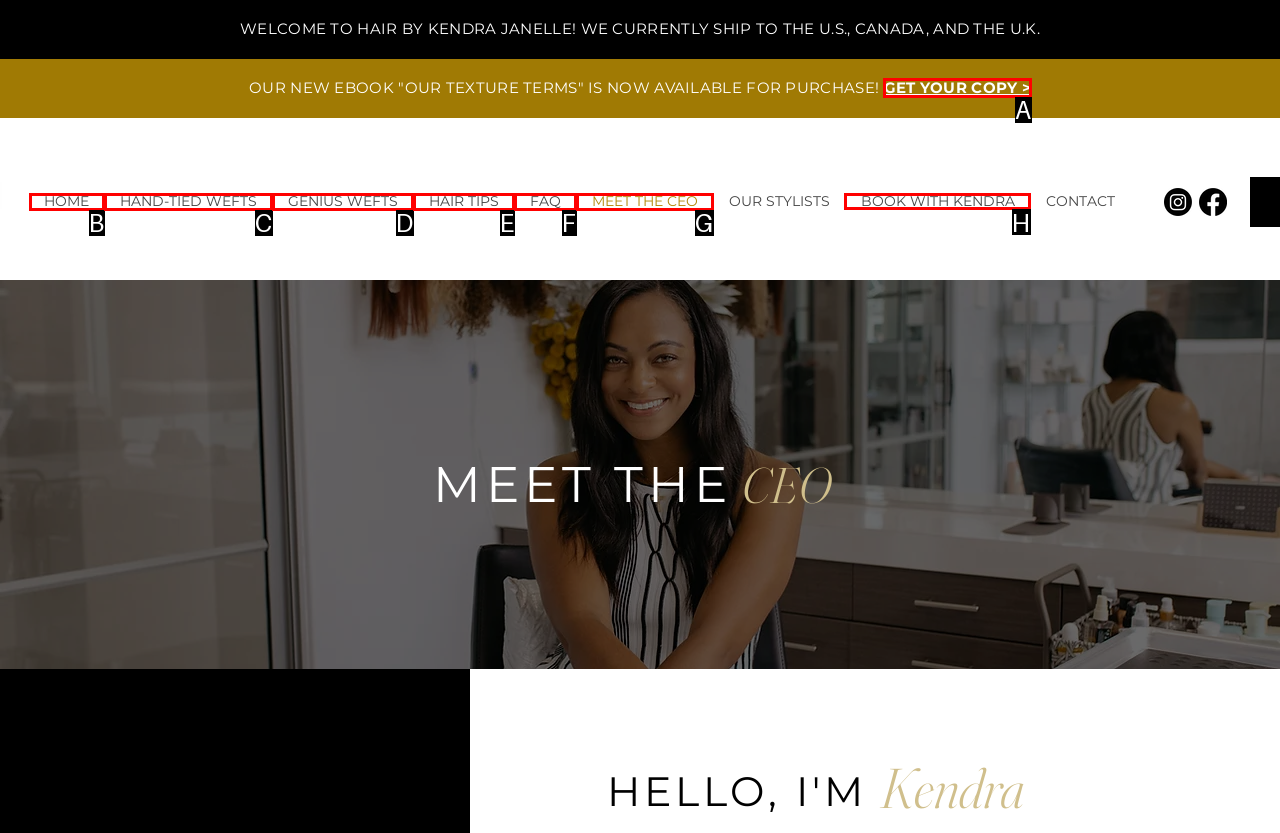Identify the correct UI element to click to follow this instruction: Book with Kendra
Respond with the letter of the appropriate choice from the displayed options.

H